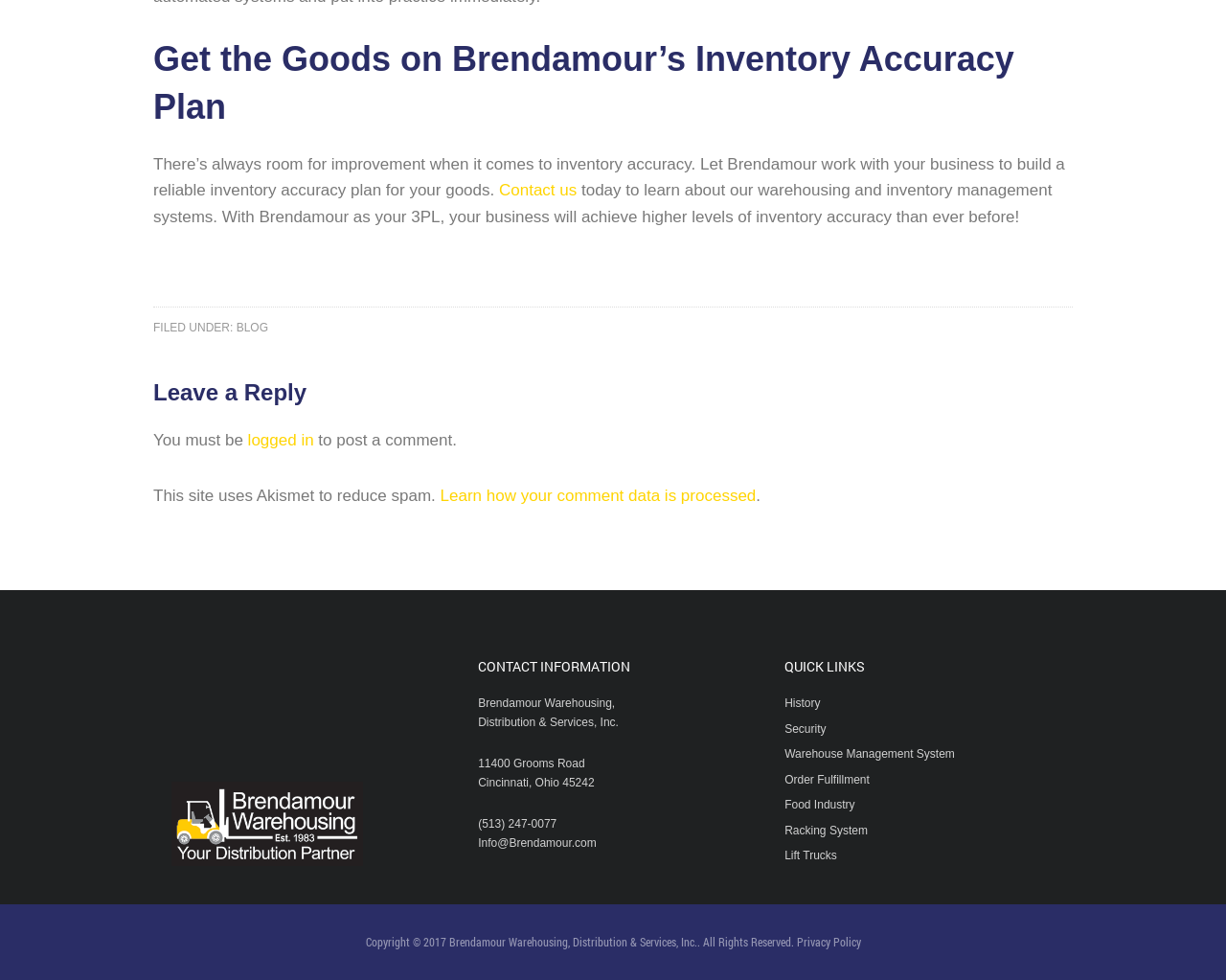What is the purpose of the website?
Please provide a single word or phrase in response based on the screenshot.

Inventory management